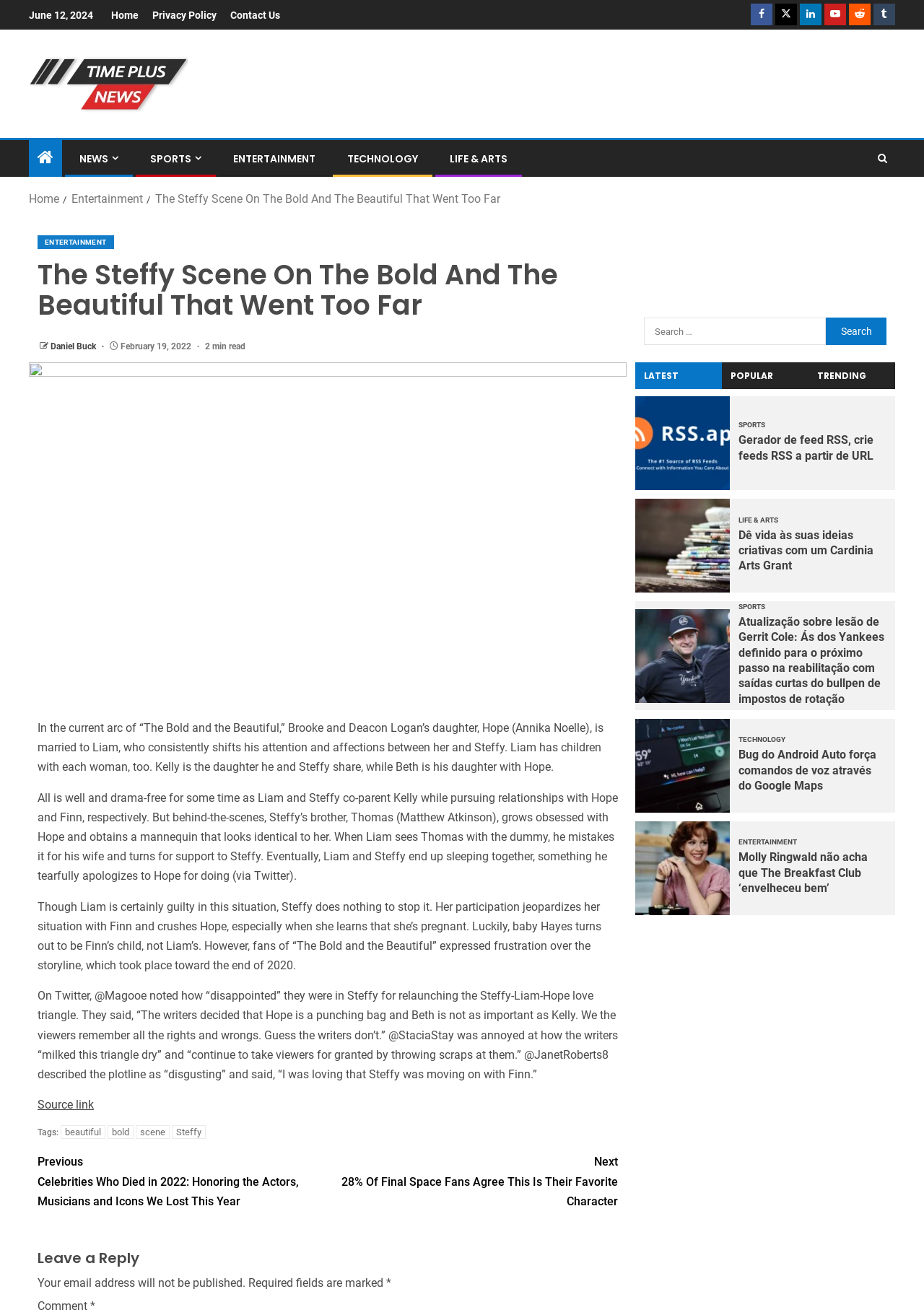What is the name of the character mentioned in the article?
Respond to the question with a well-detailed and thorough answer.

I found the name of the character by reading the static text elements inside the article section, and I found the name 'Hope' mentioned multiple times.